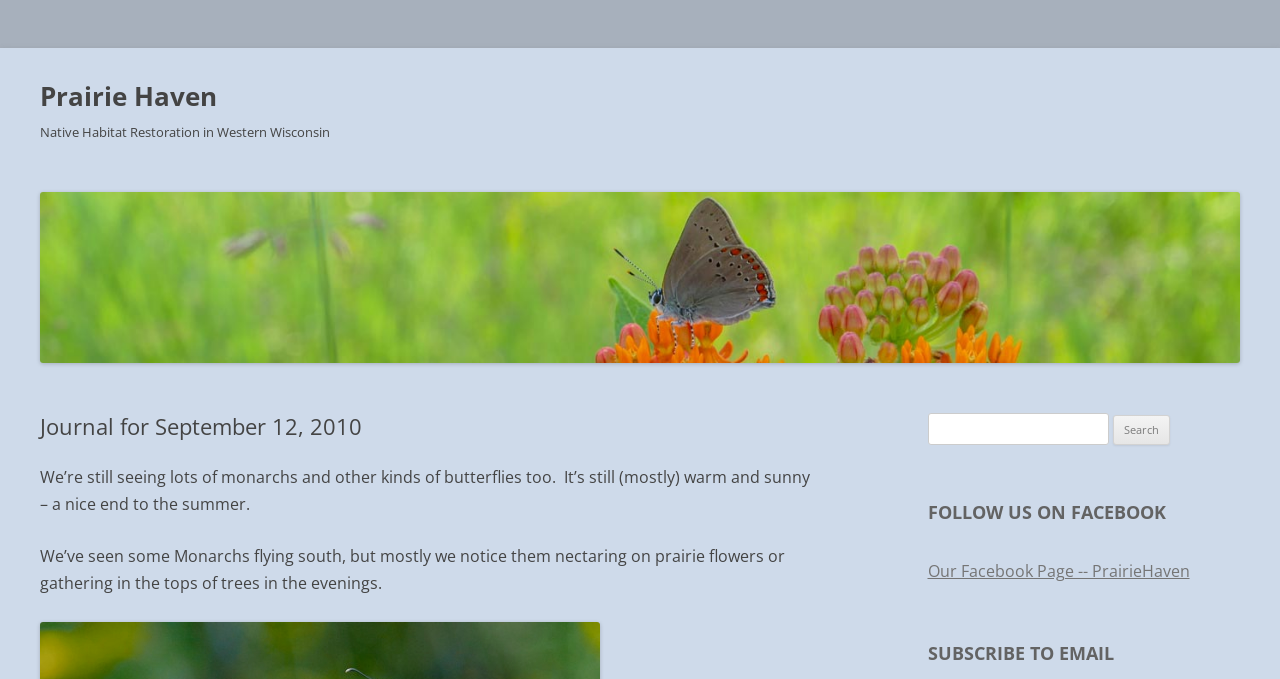Based on the image, give a detailed response to the question: What is the purpose of the search box?

The search box has a label 'Search for:' and a button 'Search', which implies that it is used to search for specific content within the website.